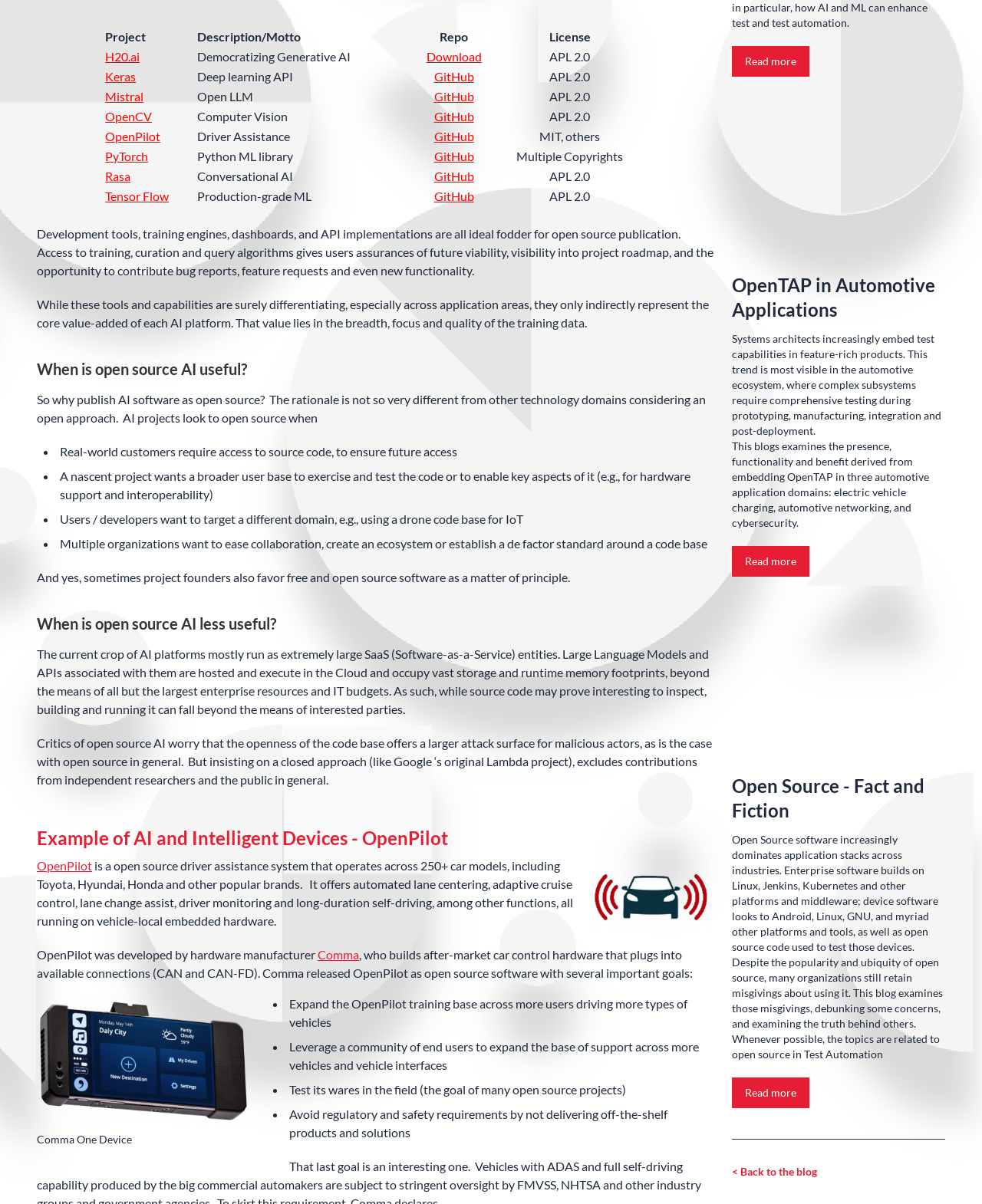Refer to the image and provide an in-depth answer to the question: 
What is the reason for publishing AI software as open source?

I read the text and found a list of reasons why AI projects might publish their software as open source, including real-world customers requiring access to source code, nascent projects wanting a broader user base, and multiple organizations wanting to ease collaboration.